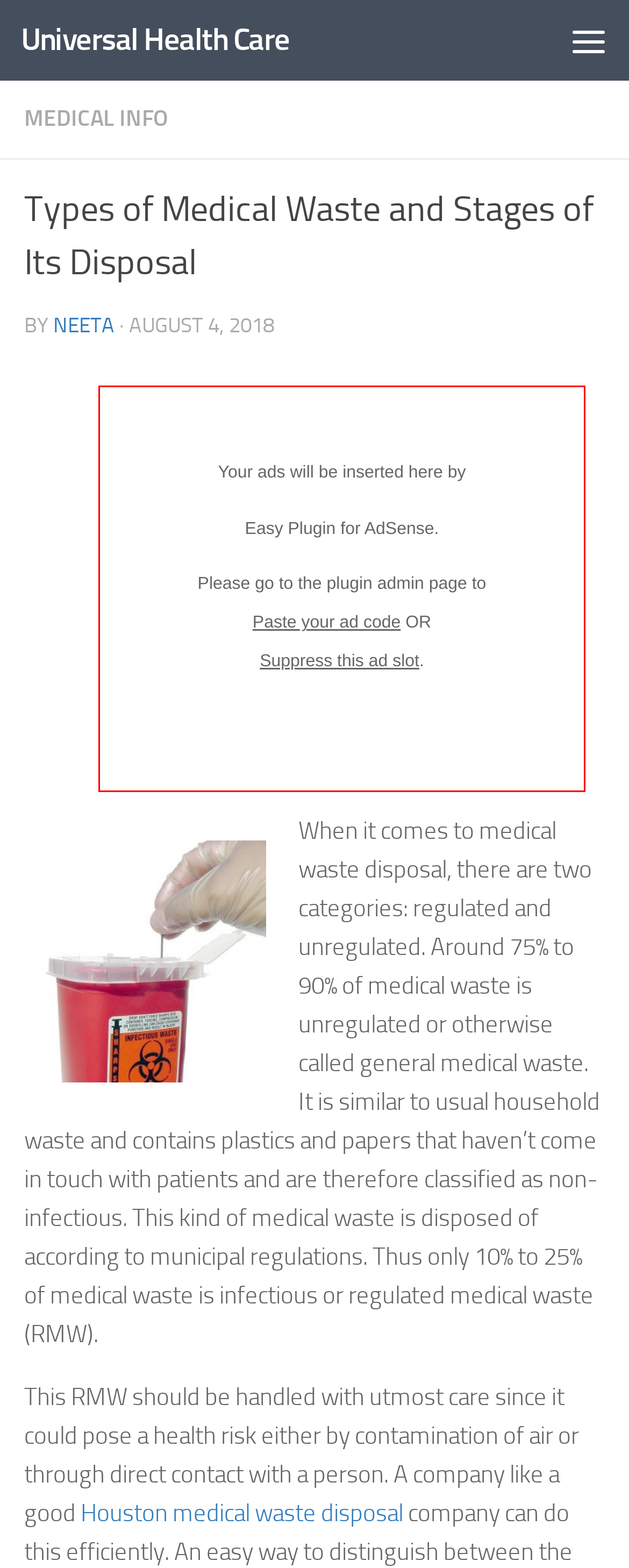Who wrote the article 'Types of Medical Waste and Stages of Its Disposal'?
Please give a detailed and elaborate answer to the question.

The webpage credits the author of the article as 'NEETA', which is mentioned alongside the publication date 'AUGUST 4, 2018'.